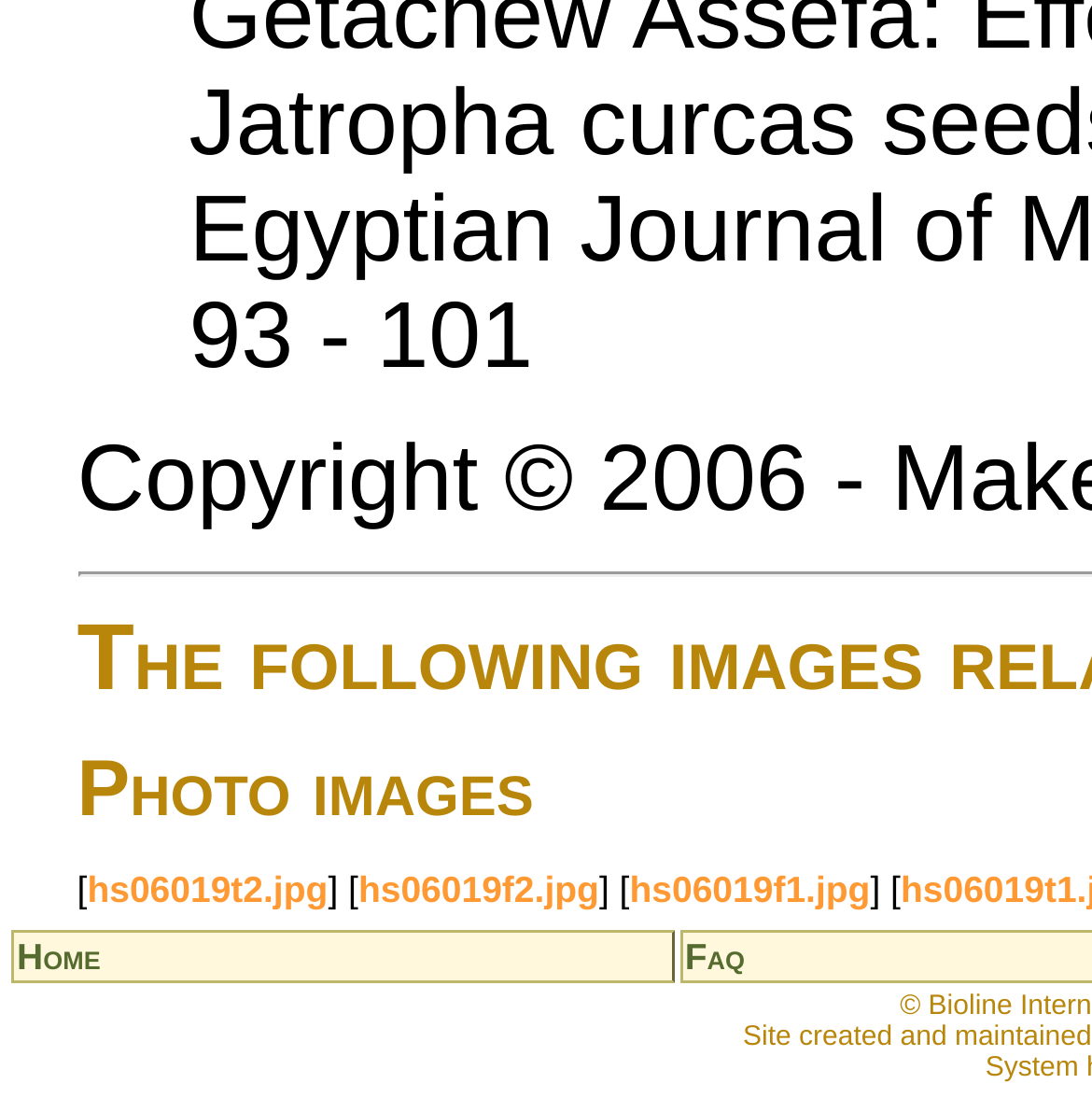What are the two links in the grid cell? Examine the screenshot and reply using just one word or a brief phrase.

Home, Faq